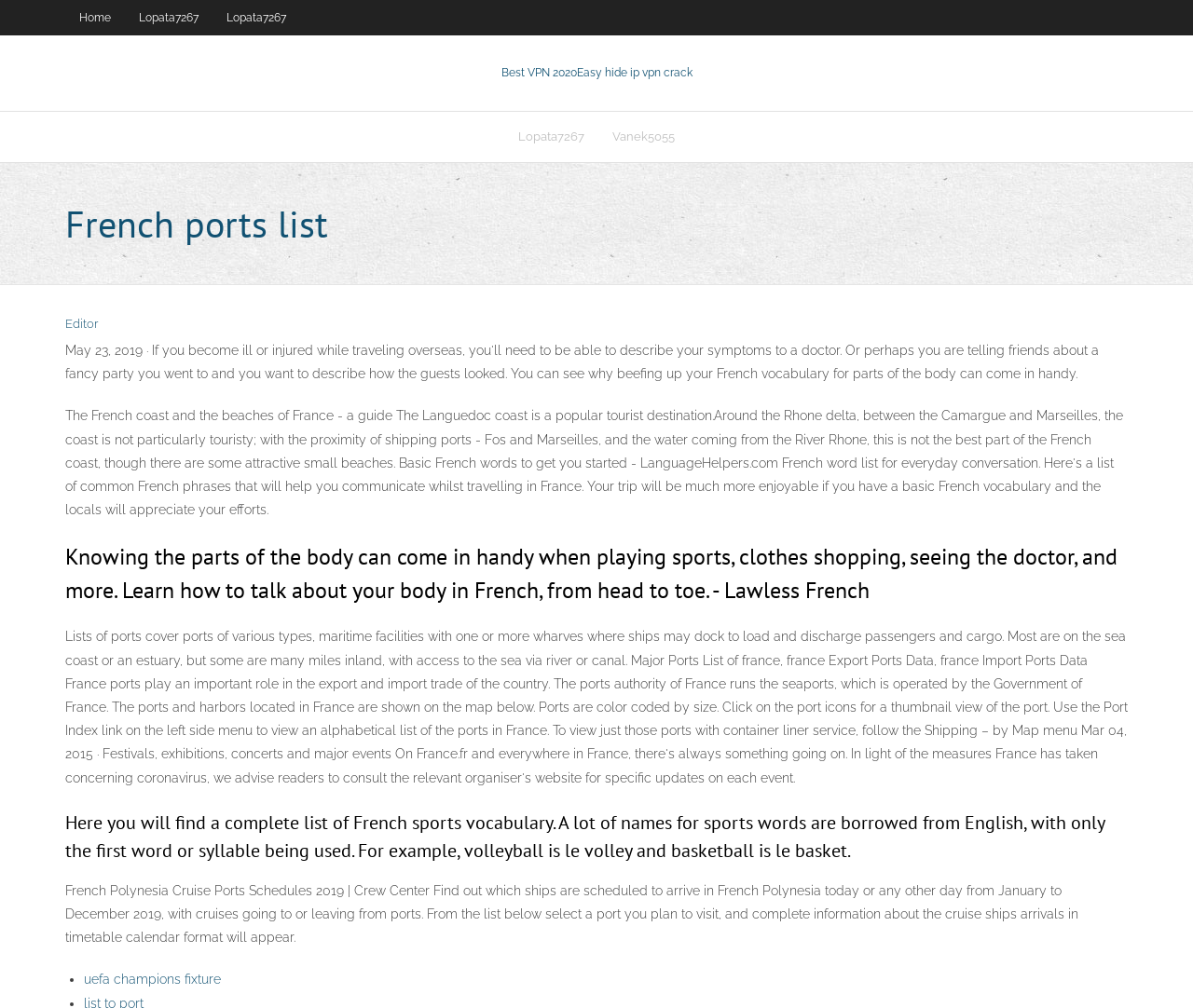Locate the bounding box coordinates of the clickable region to complete the following instruction: "Go to the Contact Us page."

None